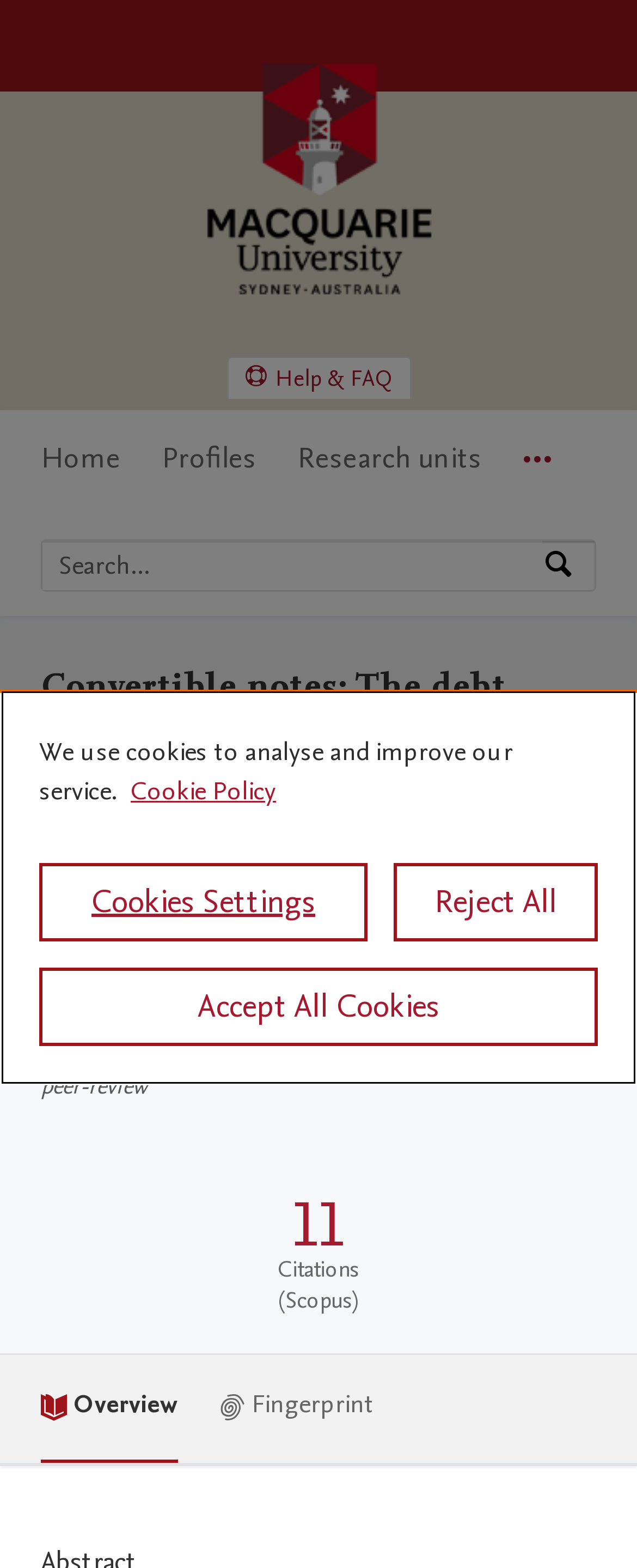Describe the entire webpage, focusing on both content and design.

The webpage is about a research article titled "Convertible notes: The debt versus equity classification problem" from Macquarie University. At the top left corner, there is a Macquarie University logo and a link to the university's home page. Below the logo, there are three "Skip to" links: "Skip to main navigation", "Skip to search", and "Skip to main content".

On the top right side, there is a navigation menu with five menu items: "Home", "Profiles", "Research units", and "More navigation options". Next to the navigation menu, there is a search bar with a placeholder text "Search by expertise, name or affiliation" and a search button.

Below the search bar, there is a heading with the title of the research article. The article is written by Darren Magennis, Edward Watts, and Sue Wright, with Darren Magennis being the corresponding author. The article is affiliated with the Department of Accounting and Corporate Governance.

The article's metadata is displayed below the authors' information, including the type of research output, which is a contribution to a journal, specifically an article. There is also a "peer-review" label indicating that the article has undergone peer review.

Further down, there is a section displaying publication metrics, including the number of citations from Scopus. There are also two menu items, "Overview" and "Fingerprint", which are likely related to the publication metrics.

At the bottom of the page, there is a cookie banner with a privacy alert dialog. The dialog informs users that the website uses cookies to analyze and improve its service, and provides links to more information about privacy and cookie settings. There are three buttons: "Cookies Settings", "Reject All", and "Accept All Cookies".